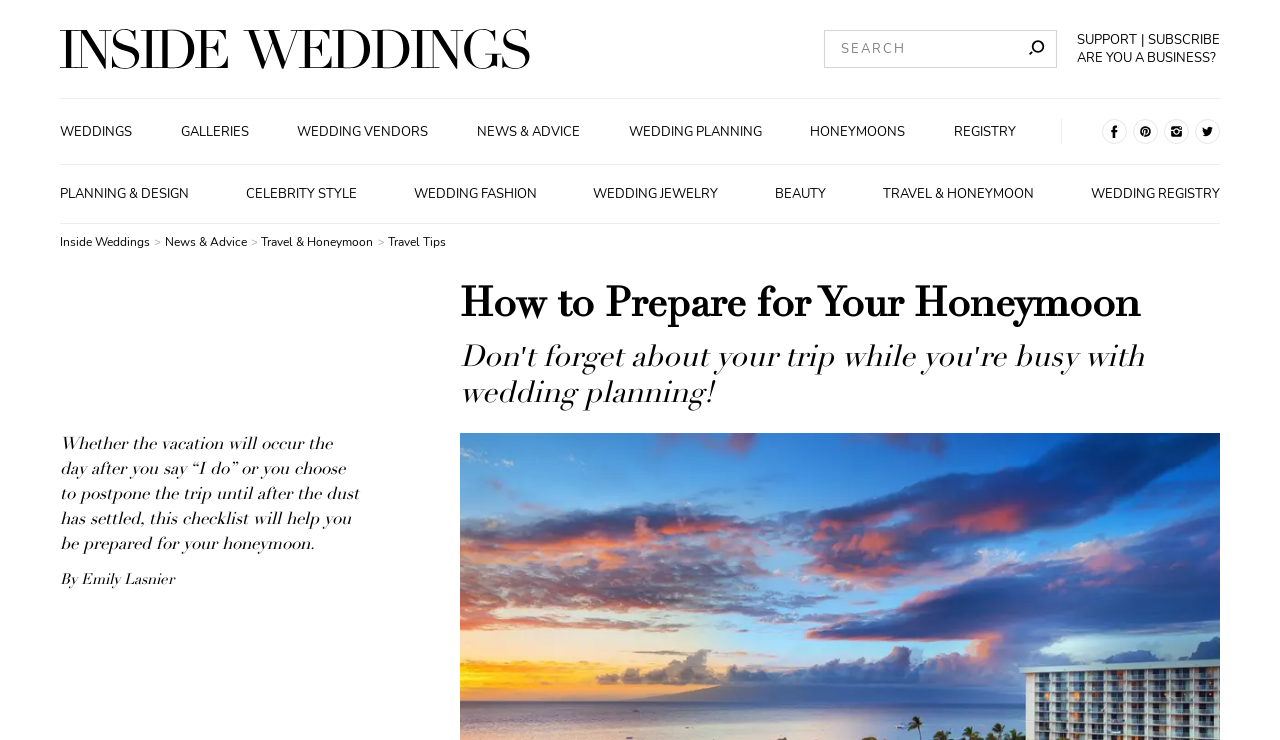Locate the bounding box coordinates of the item that should be clicked to fulfill the instruction: "Plan your honeymoon".

[0.629, 0.166, 0.711, 0.19]